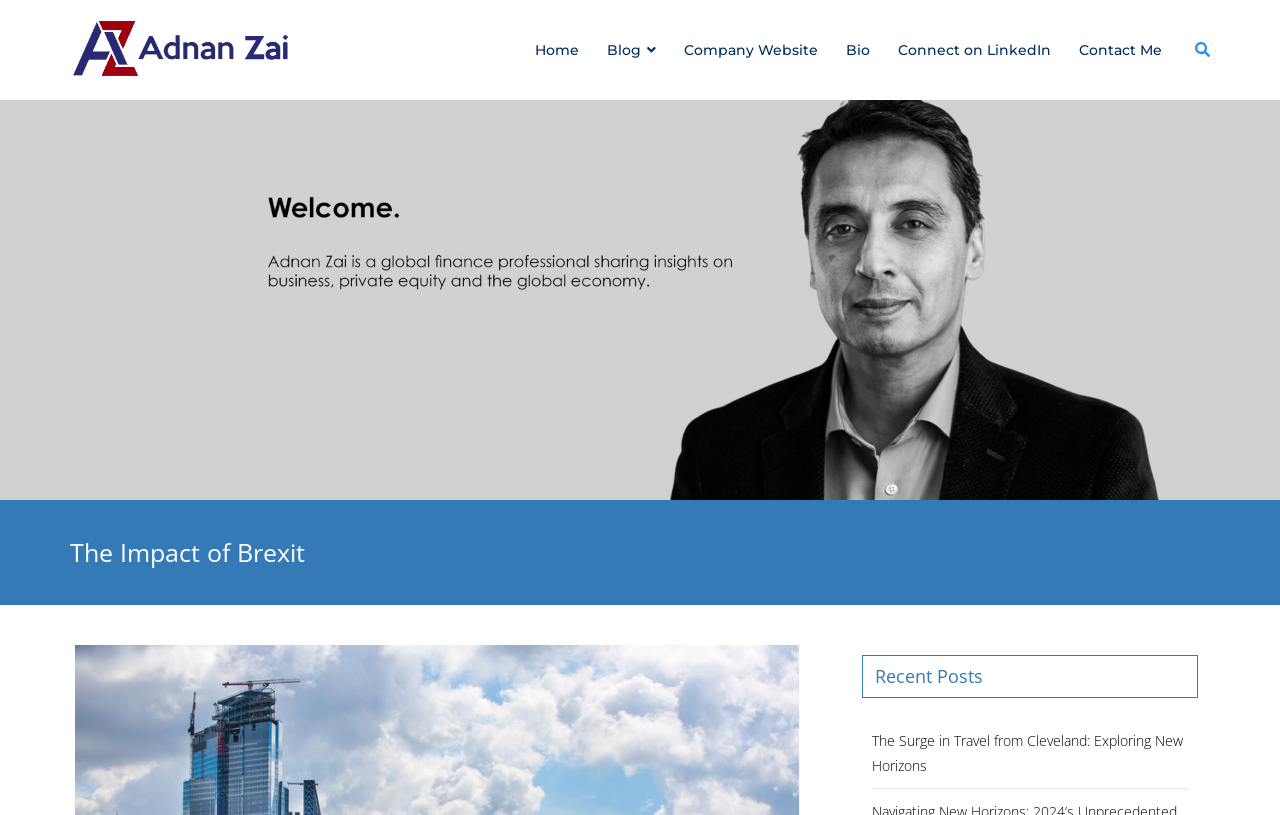Generate a comprehensive caption for the webpage you are viewing.

The webpage is about the impact of Brexit, with the title "The Impact of Brexit - Adnan Zai" at the top. Below the title, there is a horizontal navigation menu with six links: "Home", "Blog", "Company Website", "Bio", "Connect on LinkedIn", and "Contact Me". These links are aligned from left to right, taking up the top section of the page.

To the left of the navigation menu, there is a small image of Adnan Zai, accompanied by a link with the same name. Above the image, there is another small link with no text.

The main content of the page is divided into two sections. The first section has a heading "The Impact of Brexit" and likely contains an article or text about the topic. This section takes up a significant portion of the page, spanning from the top-left to the middle-right.

Below the first section, there is a second section with a heading "Recent Posts". This section contains a link to a recent post titled "The Surge in Travel from Cleveland: Exploring New Horizons". This link is positioned at the bottom-right of the page.

In the background, there is a large image that spans the entire width of the page, from top to bottom. However, its content is not described in the accessibility tree.